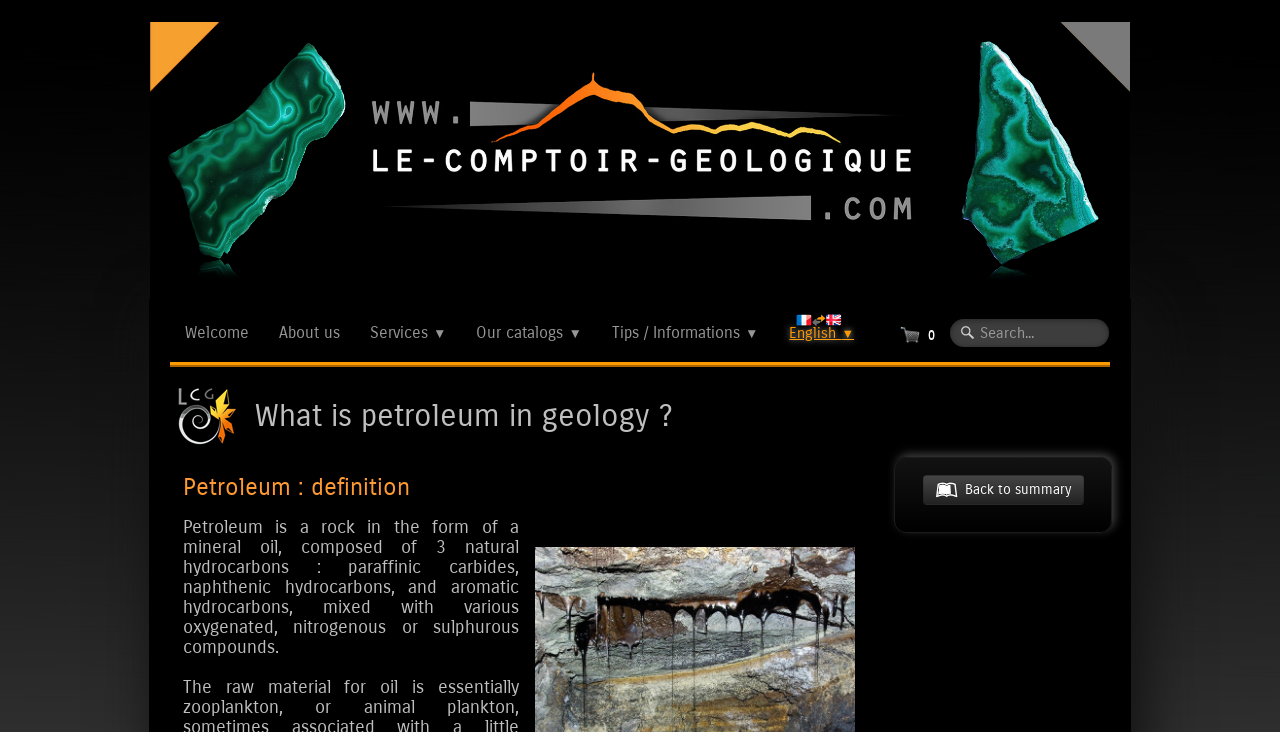Identify the text that serves as the heading for the webpage and generate it.

   What is petroleum in geology ?